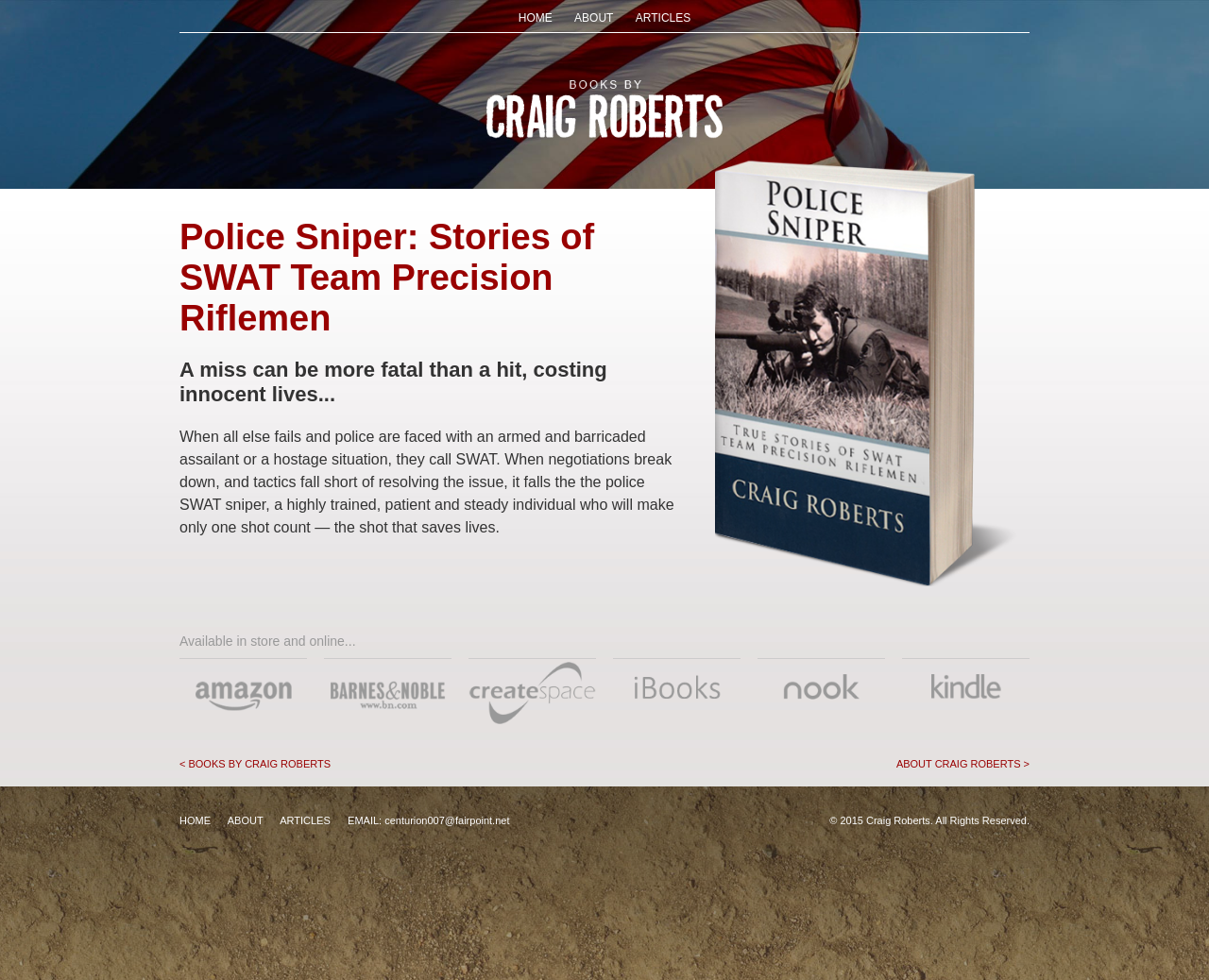What is the title of the book described on this page?
Based on the image, answer the question with as much detail as possible.

The title of the book is obtained from the StaticText element with OCR text 'Police Sniper: Stories of SWAT Team Precision Riflemen'.